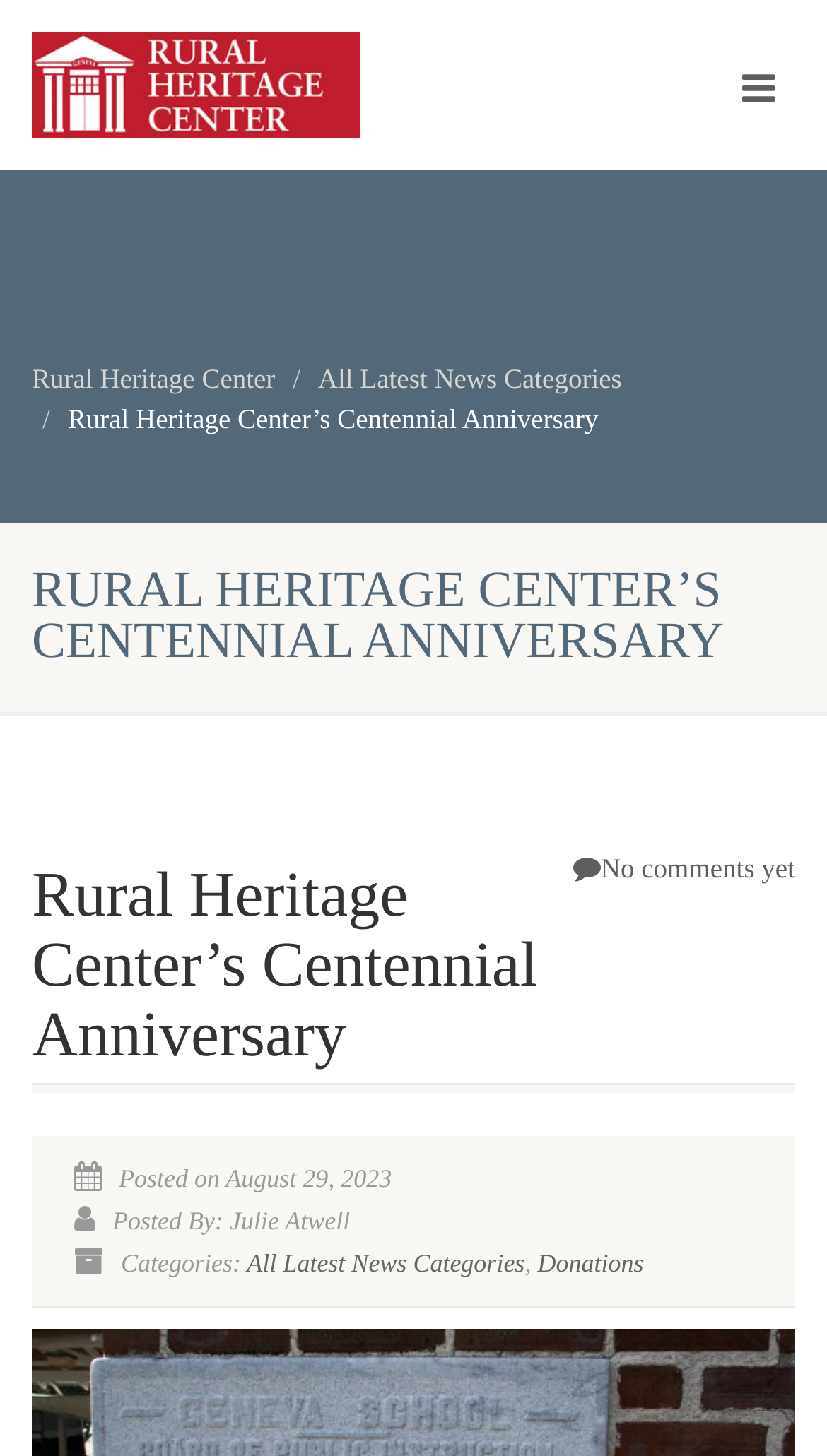Please give a succinct answer using a single word or phrase:
What are the categories of the post?

All Latest News Categories, Donations